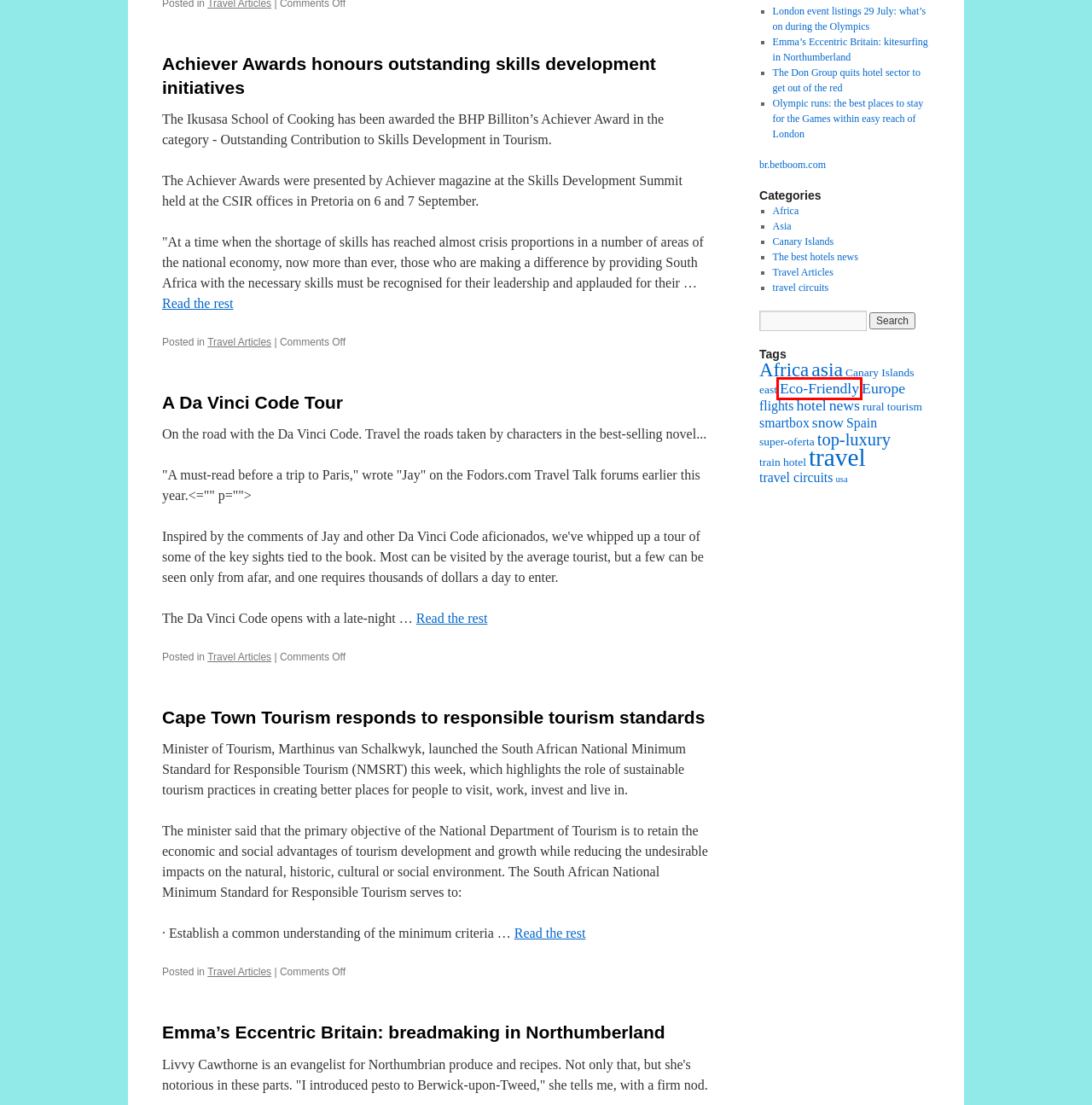Take a look at the provided webpage screenshot featuring a red bounding box around an element. Select the most appropriate webpage description for the page that loads after clicking on the element inside the red bounding box. Here are the candidates:
A. Eco-Friendly | Hotel and restaurant news
B. Train Hotel | Hotel and restaurant news
C. Africa | Hotel and restaurant news
D. Hotel | Hotel and restaurant news
E. Canary Islands | Hotel and restaurant news
F. A Da Vinci Code Tour | Hotel and restaurant news
G. Rural Tourism | Hotel and restaurant news
H. Top-luxury | Hotel and restaurant news

A